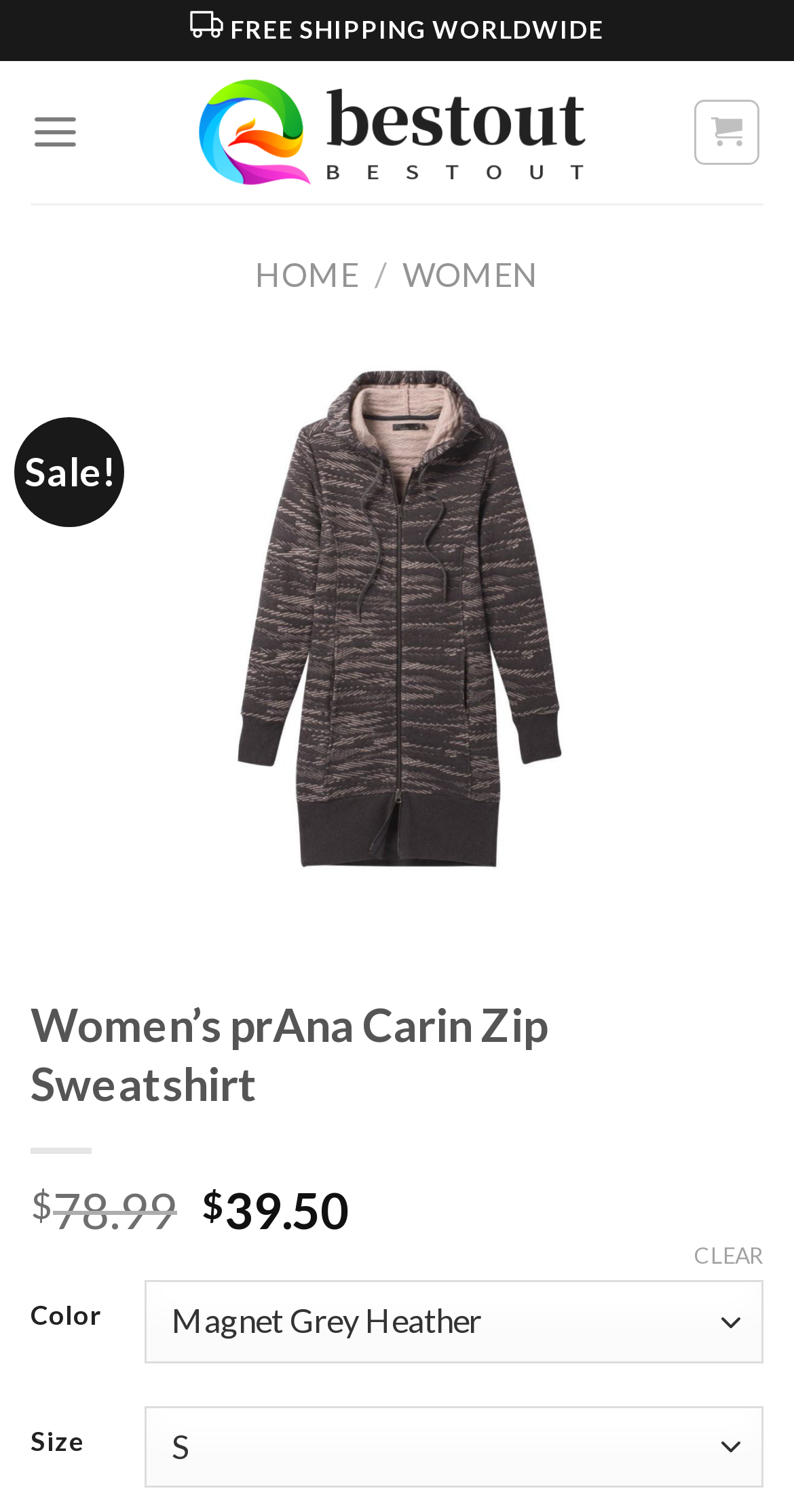Identify the bounding box coordinates for the UI element described as follows: parent_node: Sale!. Use the format (top-left x, top-left y, bottom-right x, bottom-right y) and ensure all values are floating point numbers between 0 and 1.

[0.038, 0.236, 0.962, 0.578]